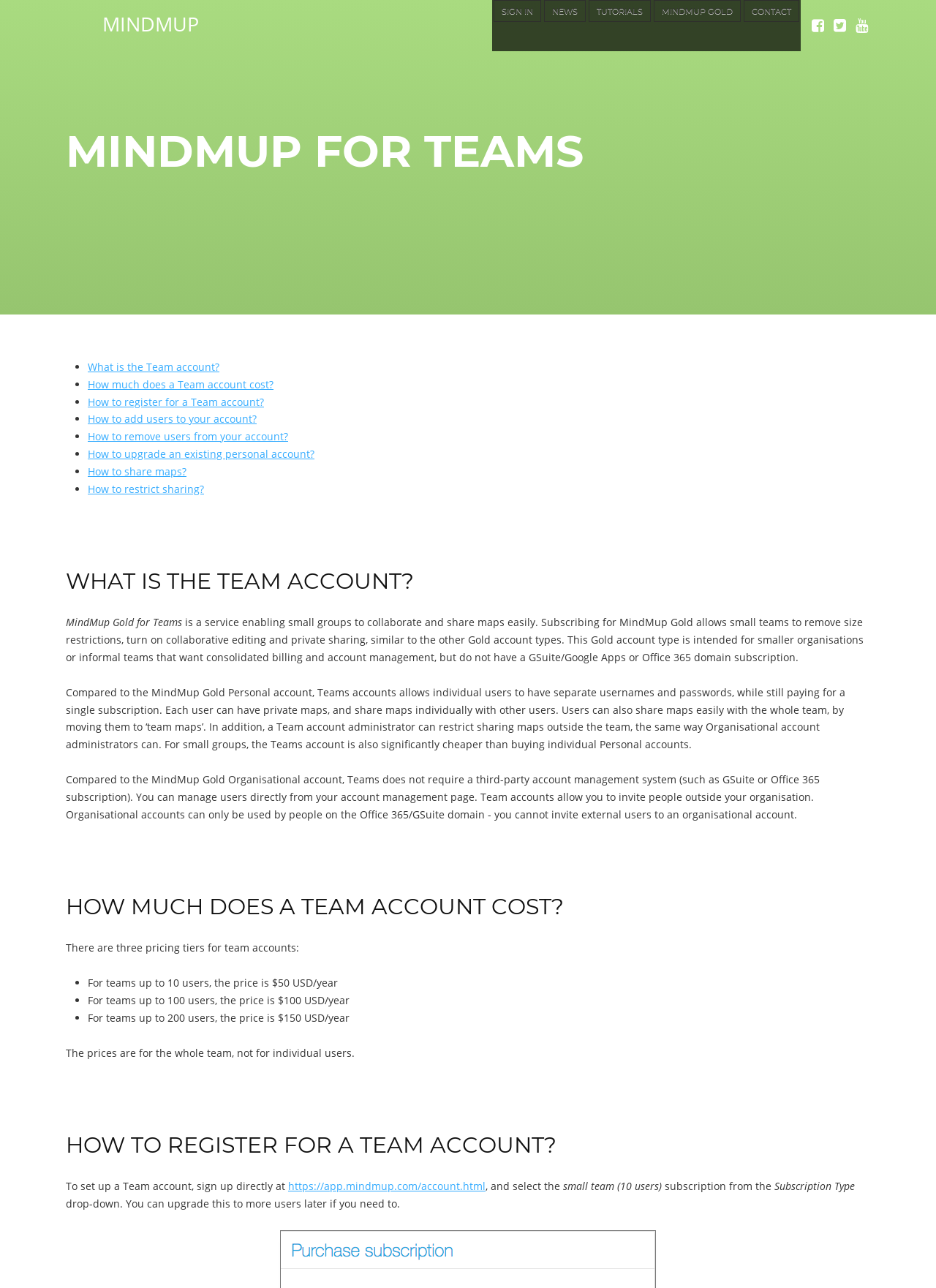How to register for a Team account?
Answer the question based on the image using a single word or a brief phrase.

Sign up at https://app.mindmup.com/account.html